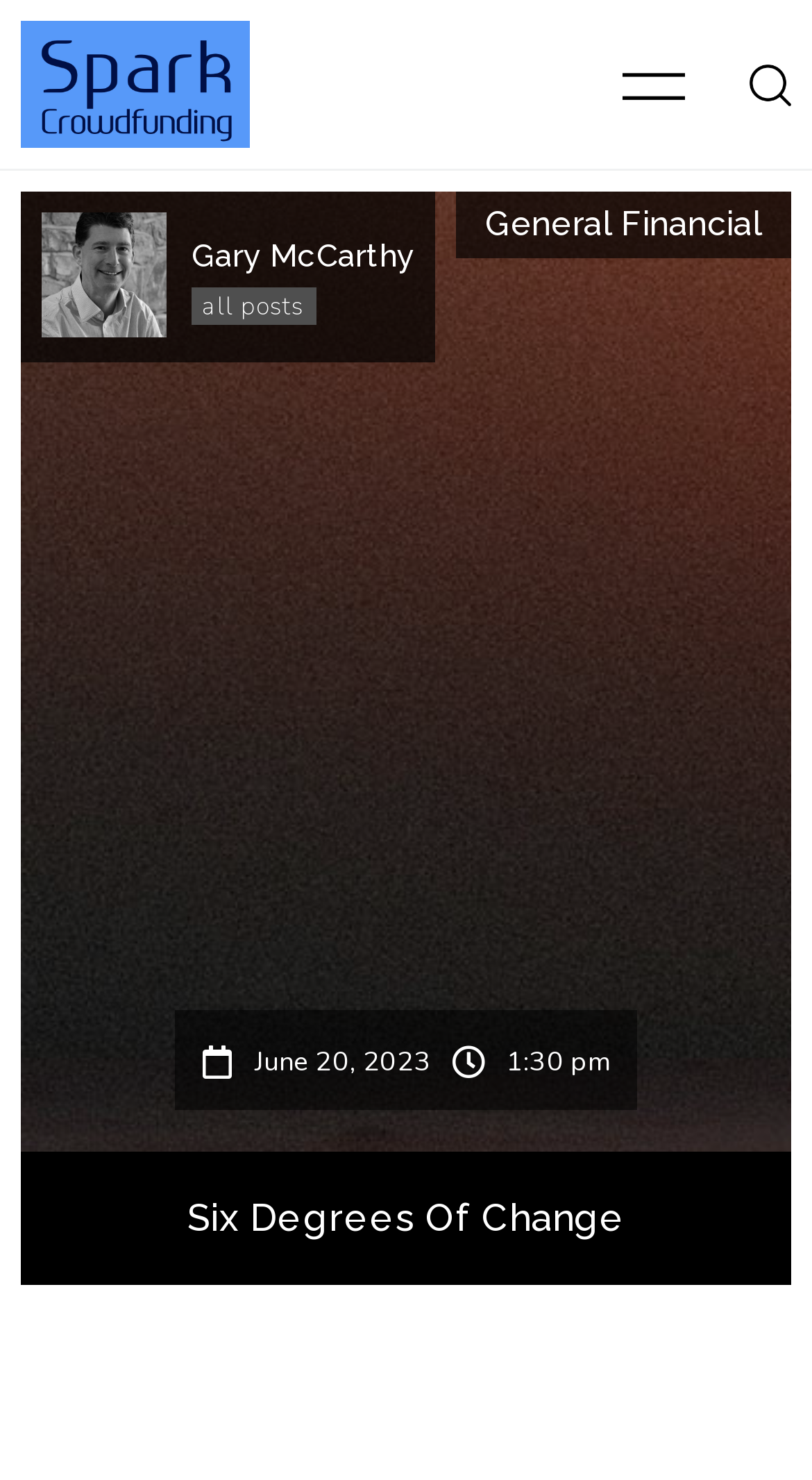Show the bounding box coordinates for the HTML element as described: "Gunmen attack".

None